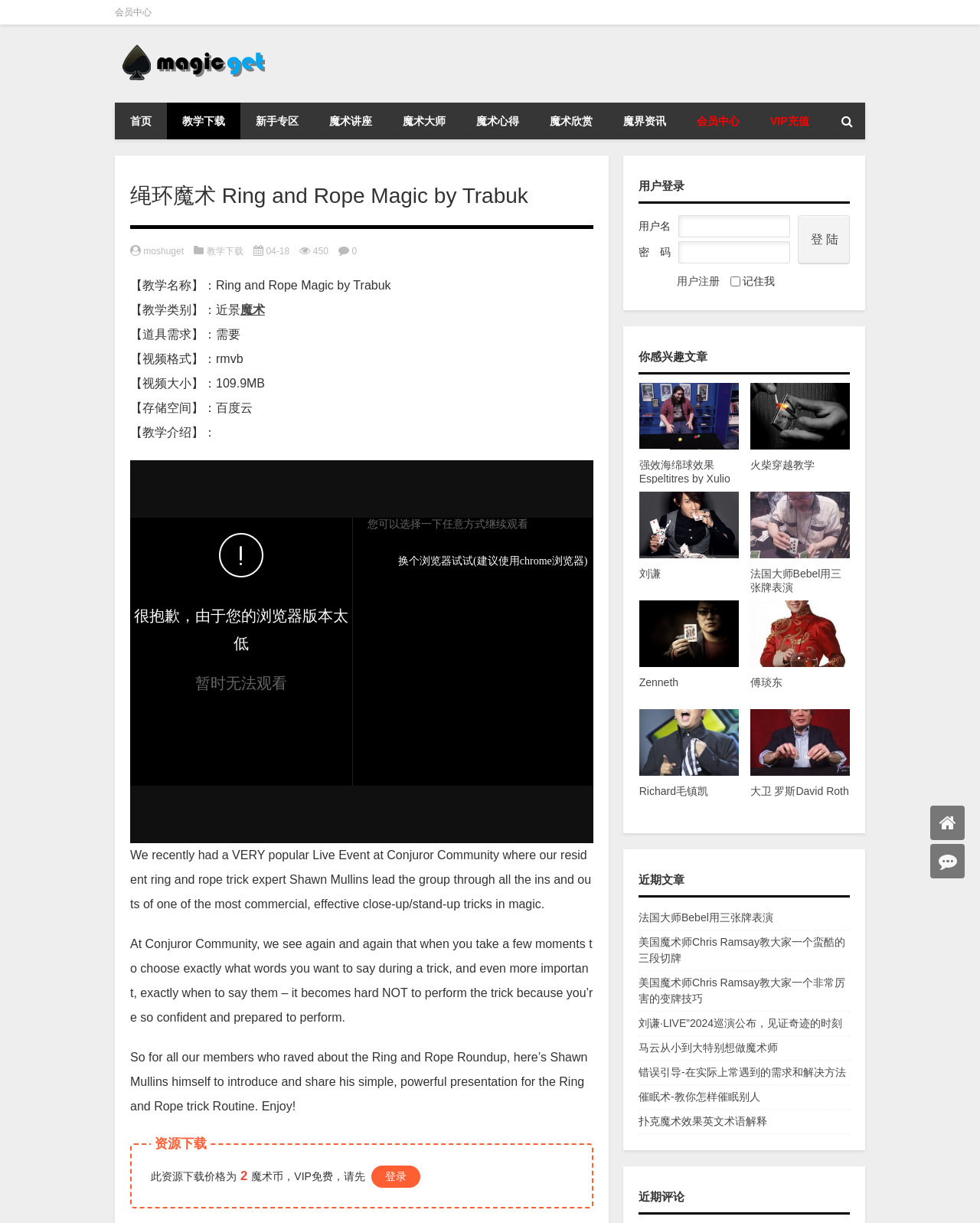Find the bounding box coordinates of the element you need to click on to perform this action: 'search for something'. The coordinates should be represented by four float values between 0 and 1, in the format [left, top, right, bottom].

[0.845, 0.084, 0.883, 0.114]